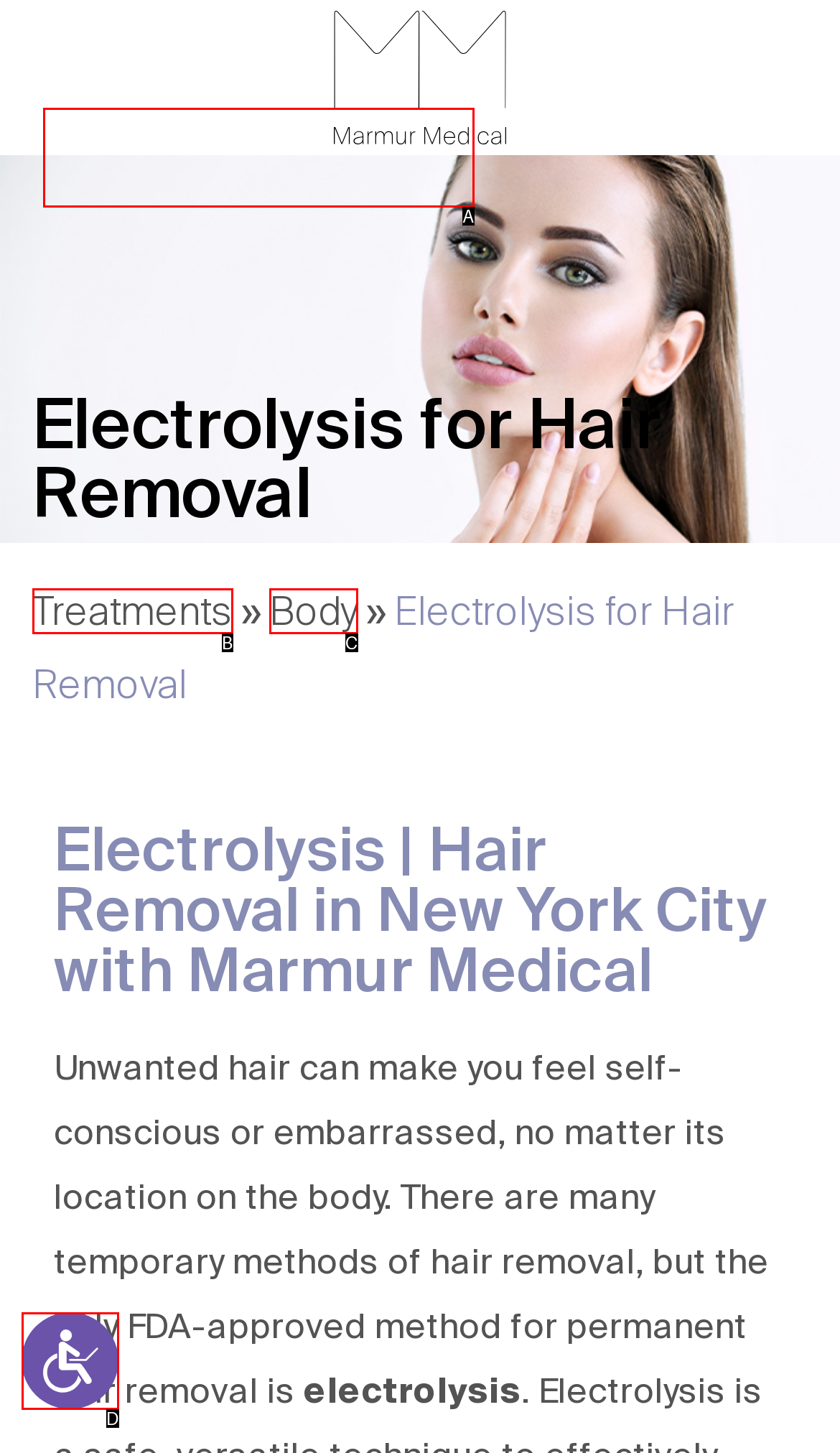Match the description to the correct option: Skip to Content↵ENTER
Provide the letter of the matching option directly.

A